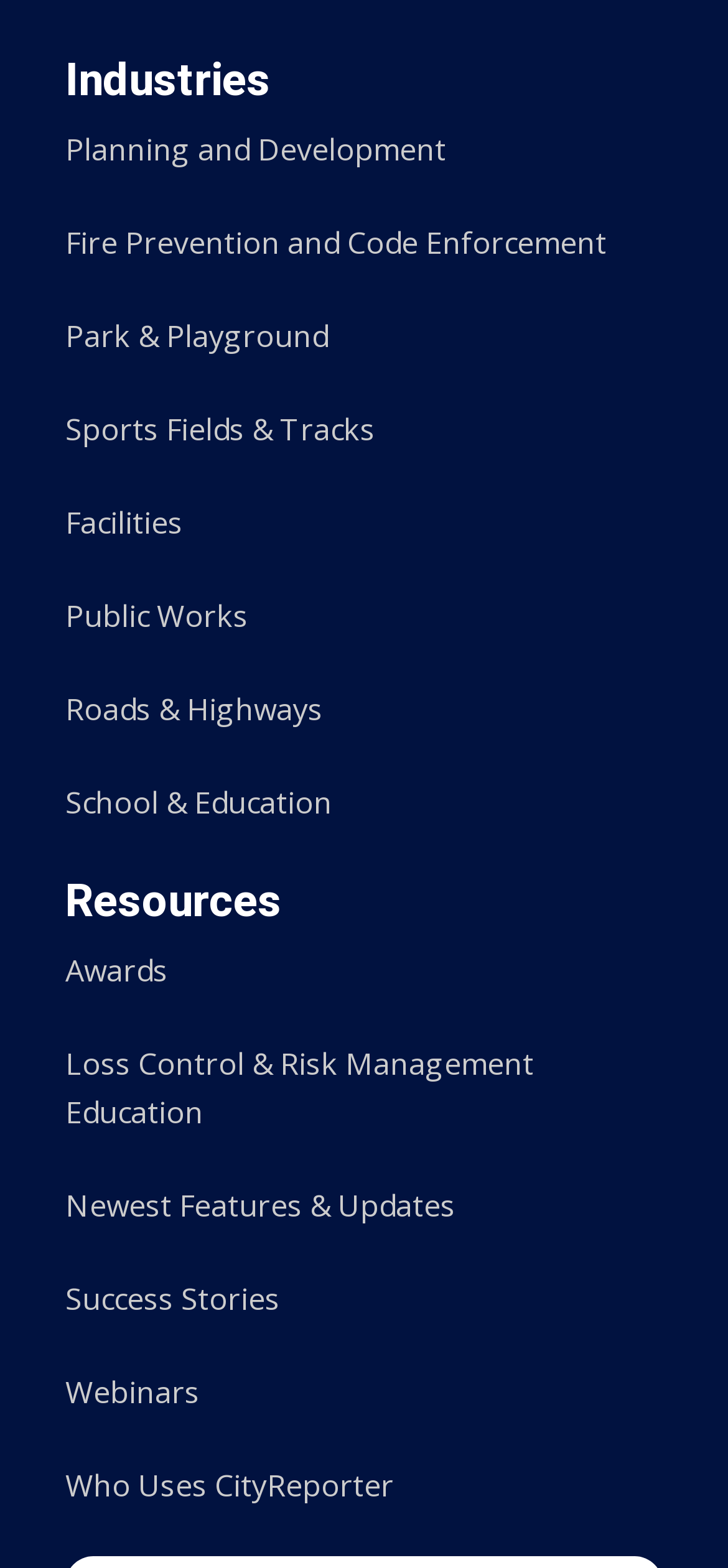Determine the bounding box coordinates for the UI element with the following description: "Fire Prevention and Code Enforcement". The coordinates should be four float numbers between 0 and 1, represented as [left, top, right, bottom].

[0.09, 0.142, 0.834, 0.168]